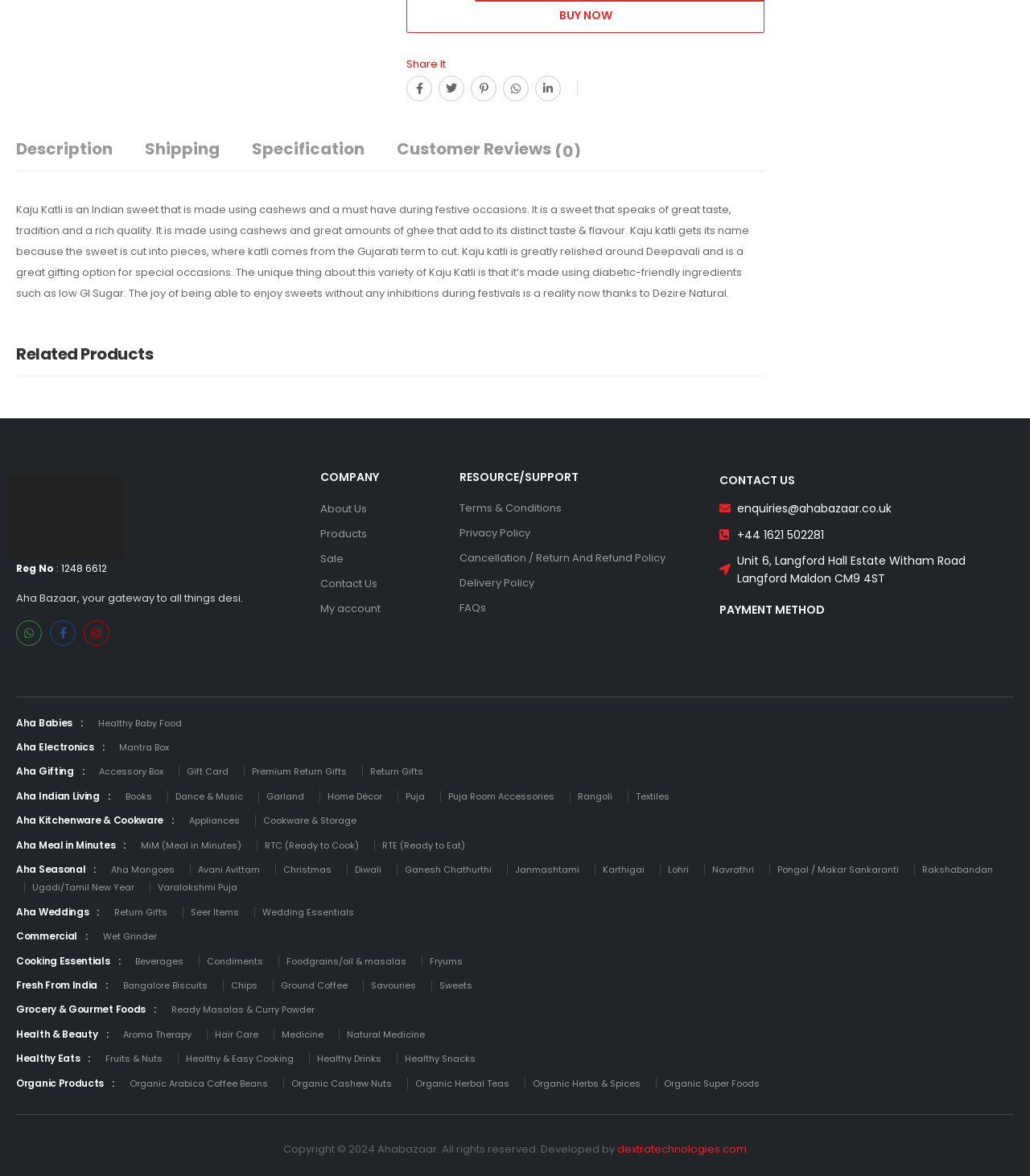Refer to the image and provide a thorough answer to this question:
What is the purpose of the 'CONTACT US' section?

The 'CONTACT US' section is intended to provide users with contact information for the company, including an email address, phone number, and physical address, allowing them to get in touch with the company for various reasons.